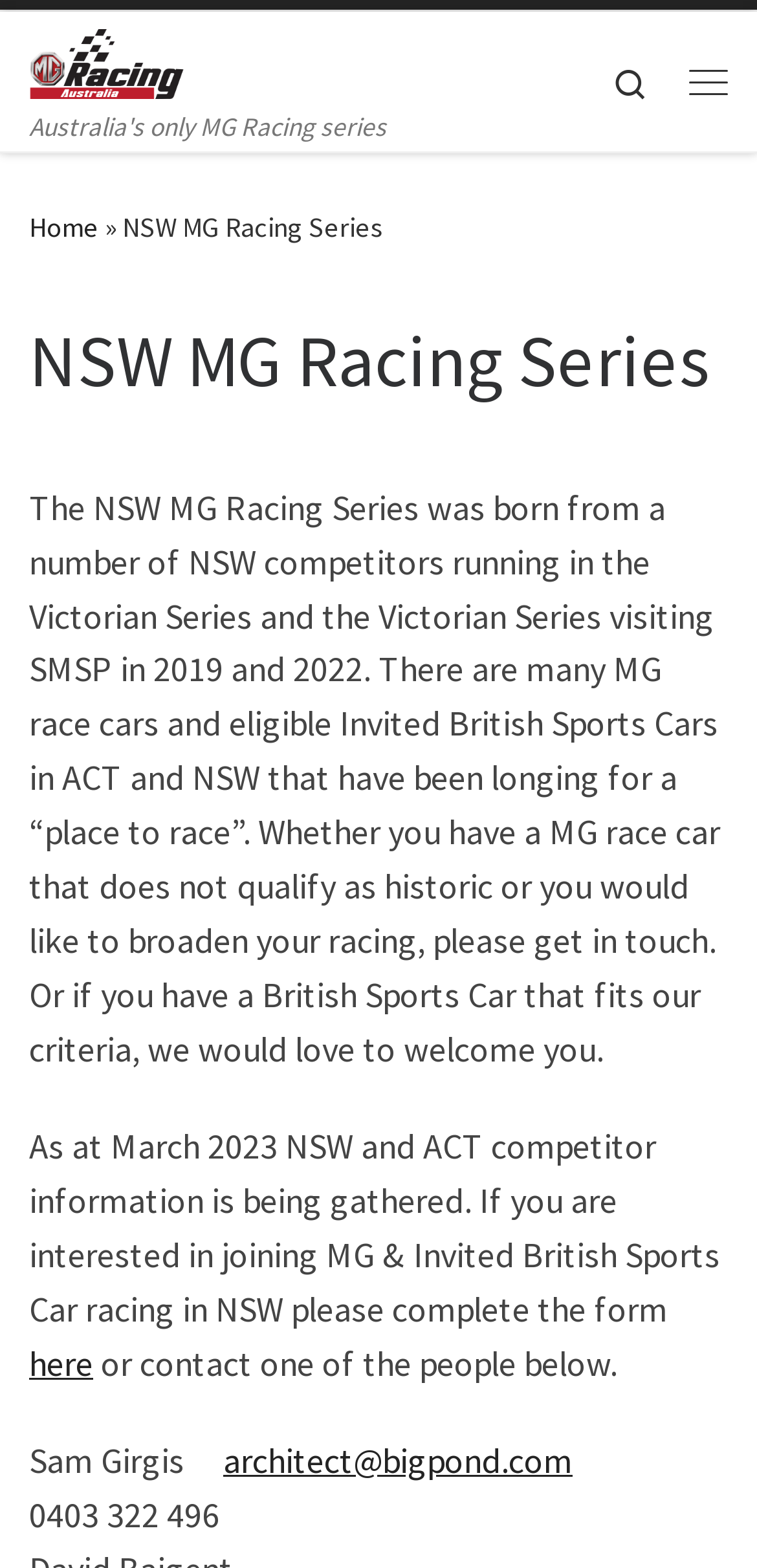Extract the main headline from the webpage and generate its text.

NSW MG Racing Series